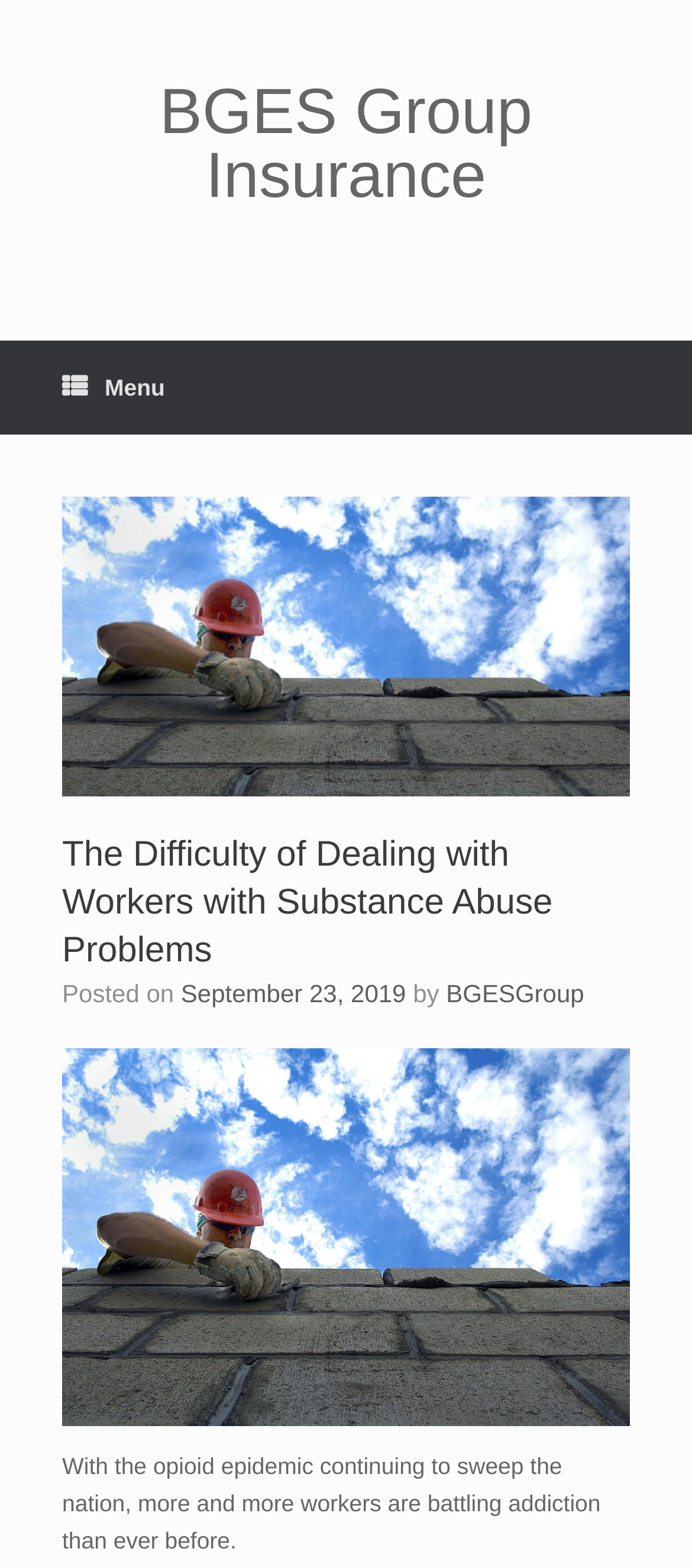Using the image as a reference, answer the following question in as much detail as possible:
How many images are there on the webpage?

I found two images on the webpage, one with the caption 'Summer Safety' above the article and another at the bottom of the article with the same caption.